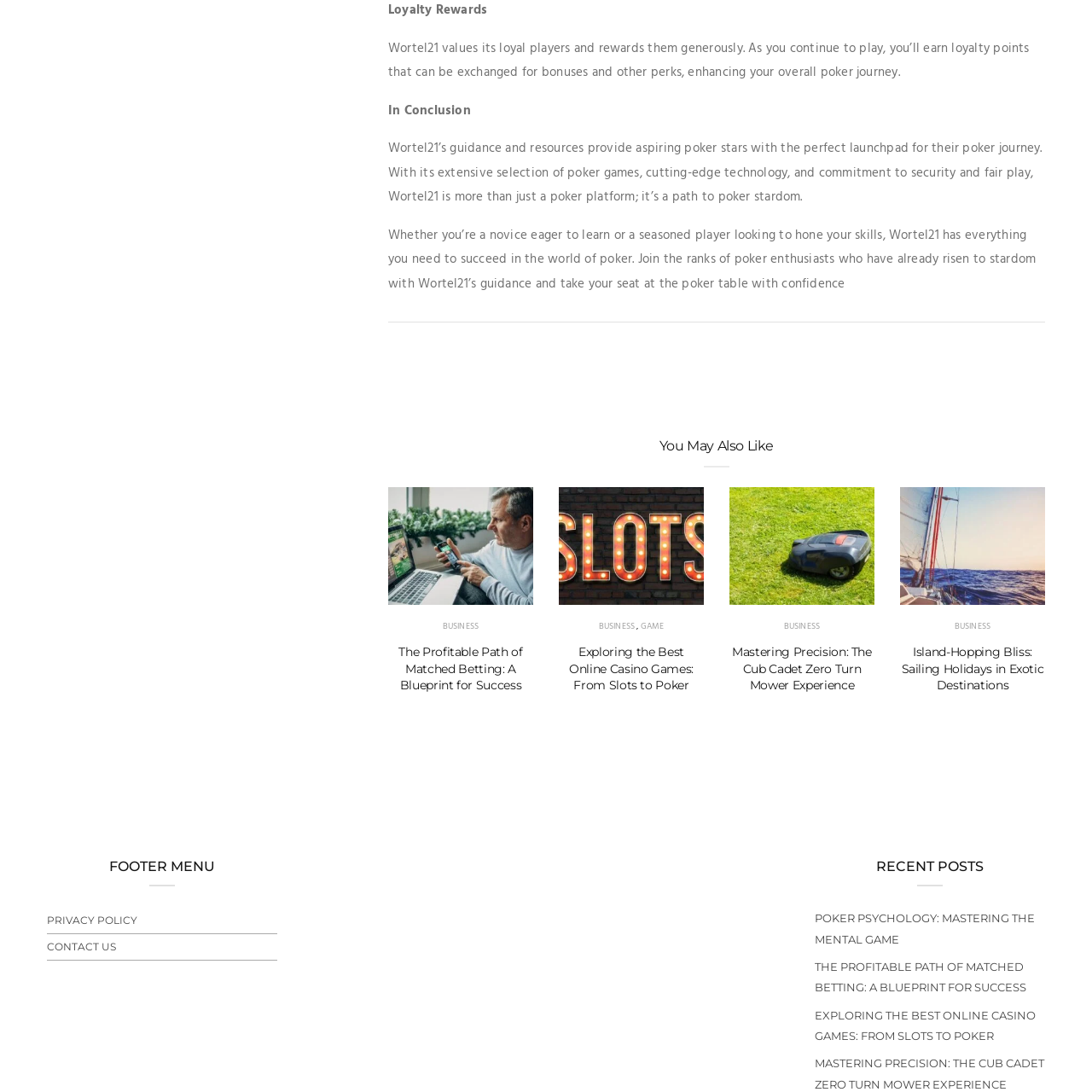Please scrutinize the image encapsulated by the red bounding box and provide an elaborate answer to the next question based on the details in the image: What is the purpose of the mower?

The Cub Cadet Zeroturn mower is designed for maintaining large lawns with ease, thanks to its advanced technology and precision cutting capabilities. It is suitable for both residential and professional landscaping needs.